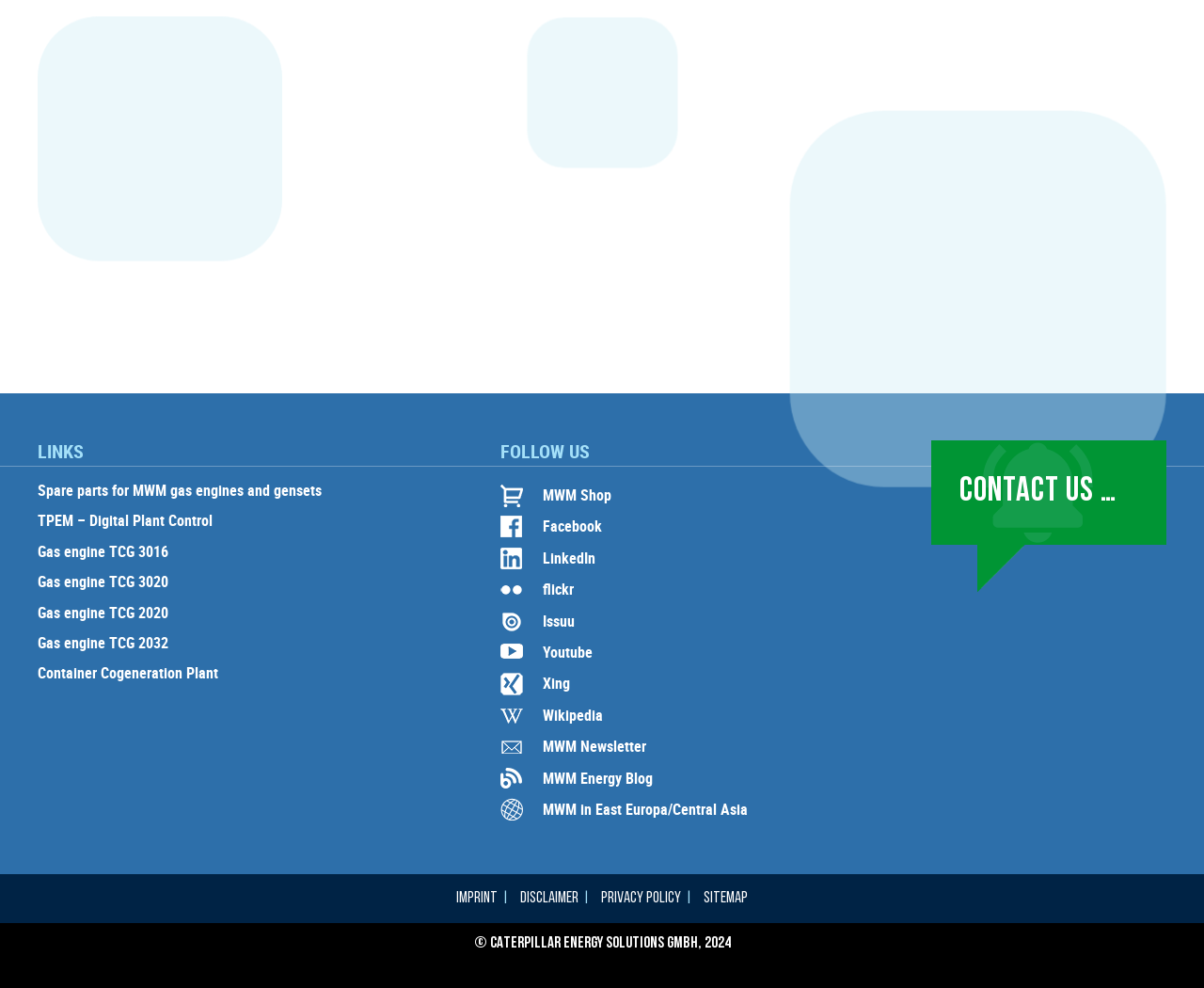Please provide a comprehensive answer to the question based on the screenshot: What is the company name in the copyright notice?

I looked at the StaticText element at the bottom of the page and found the company name 'CATERPILLAR ENERGY SOLUTIONS GMBH' in the copyright notice.